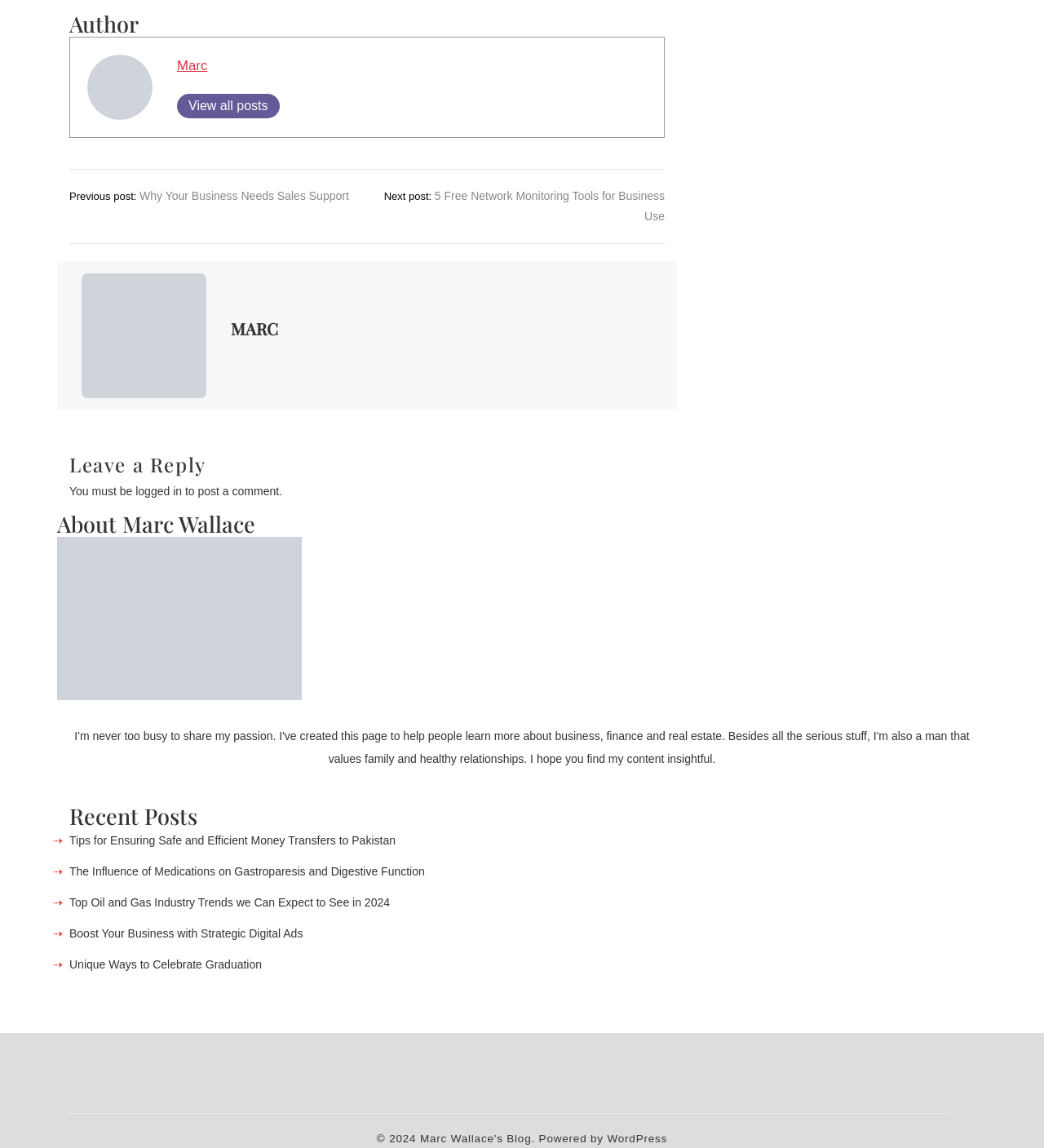Determine the bounding box coordinates of the clickable area required to perform the following instruction: "Leave a reply". The coordinates should be represented as four float numbers between 0 and 1: [left, top, right, bottom].

[0.066, 0.393, 0.198, 0.417]